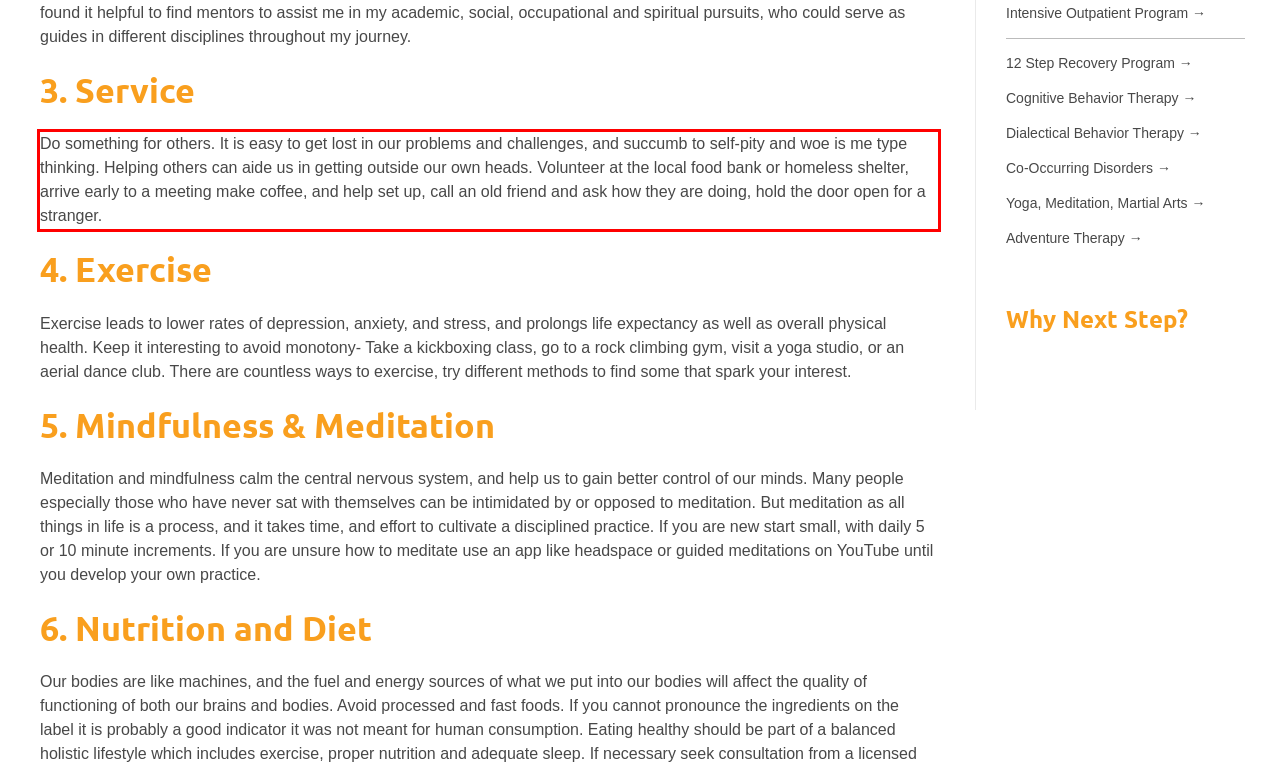Analyze the red bounding box in the provided webpage screenshot and generate the text content contained within.

Do something for others. It is easy to get lost in our problems and challenges, and succumb to self-pity and woe is me type thinking. Helping others can aide us in getting outside our own heads. Volunteer at the local food bank or homeless shelter, arrive early to a meeting make coffee, and help set up, call an old friend and ask how they are doing, hold the door open for a stranger.